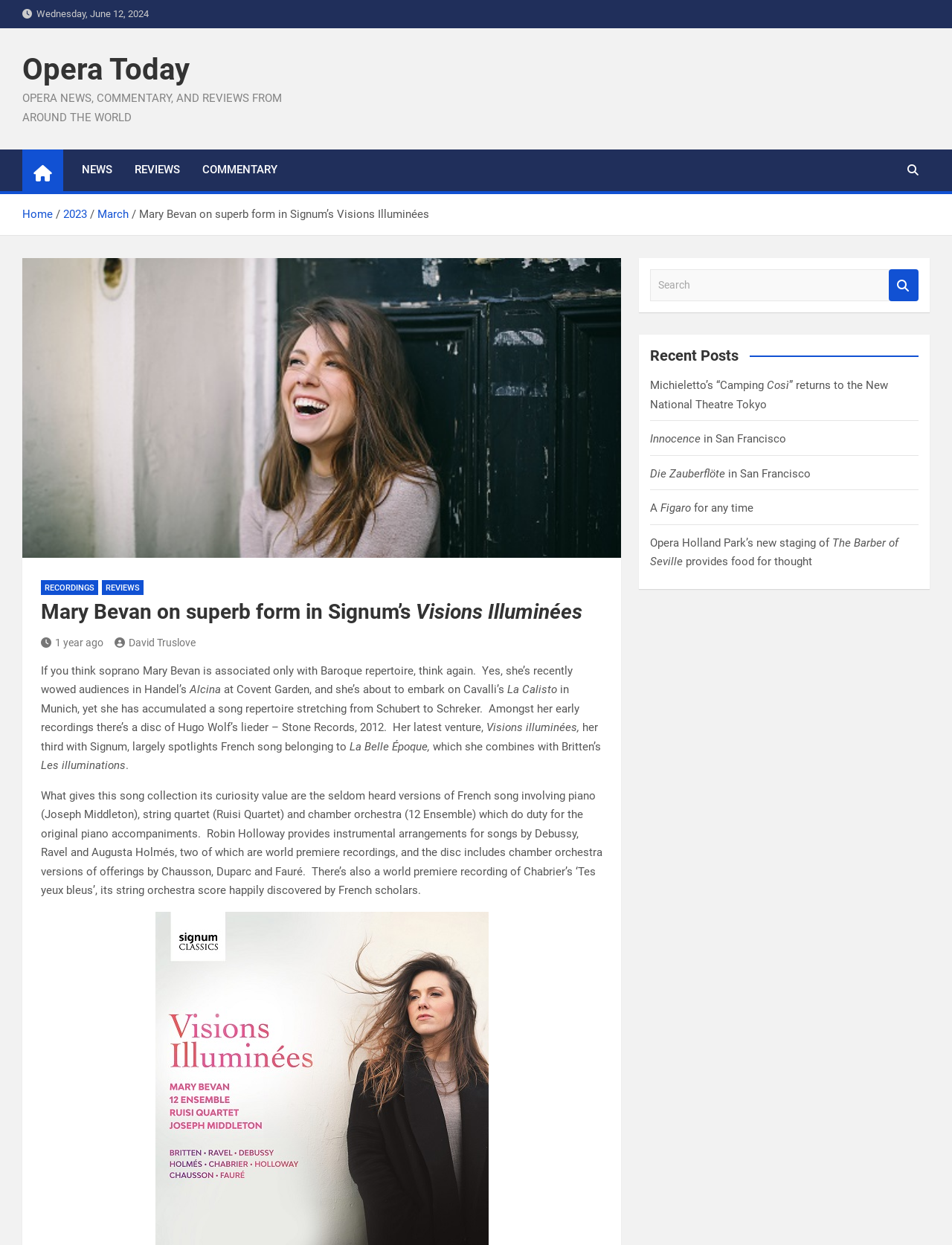Using a single word or phrase, answer the following question: 
What is the name of the disc that Mary Bevan recorded in 2012?

Hugo Wolf's lieder